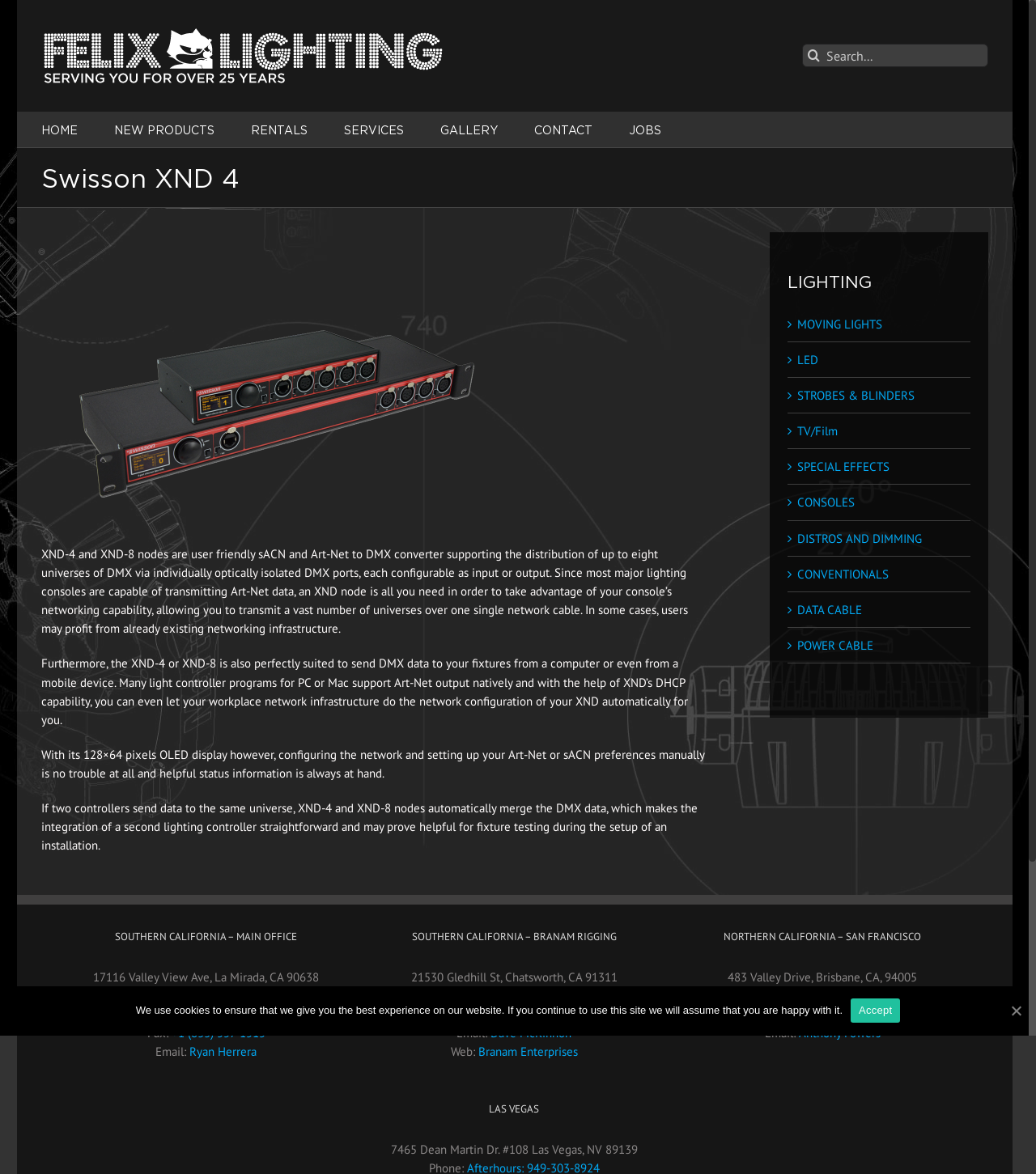Locate and generate the text content of the webpage's heading.

Swisson XND 4